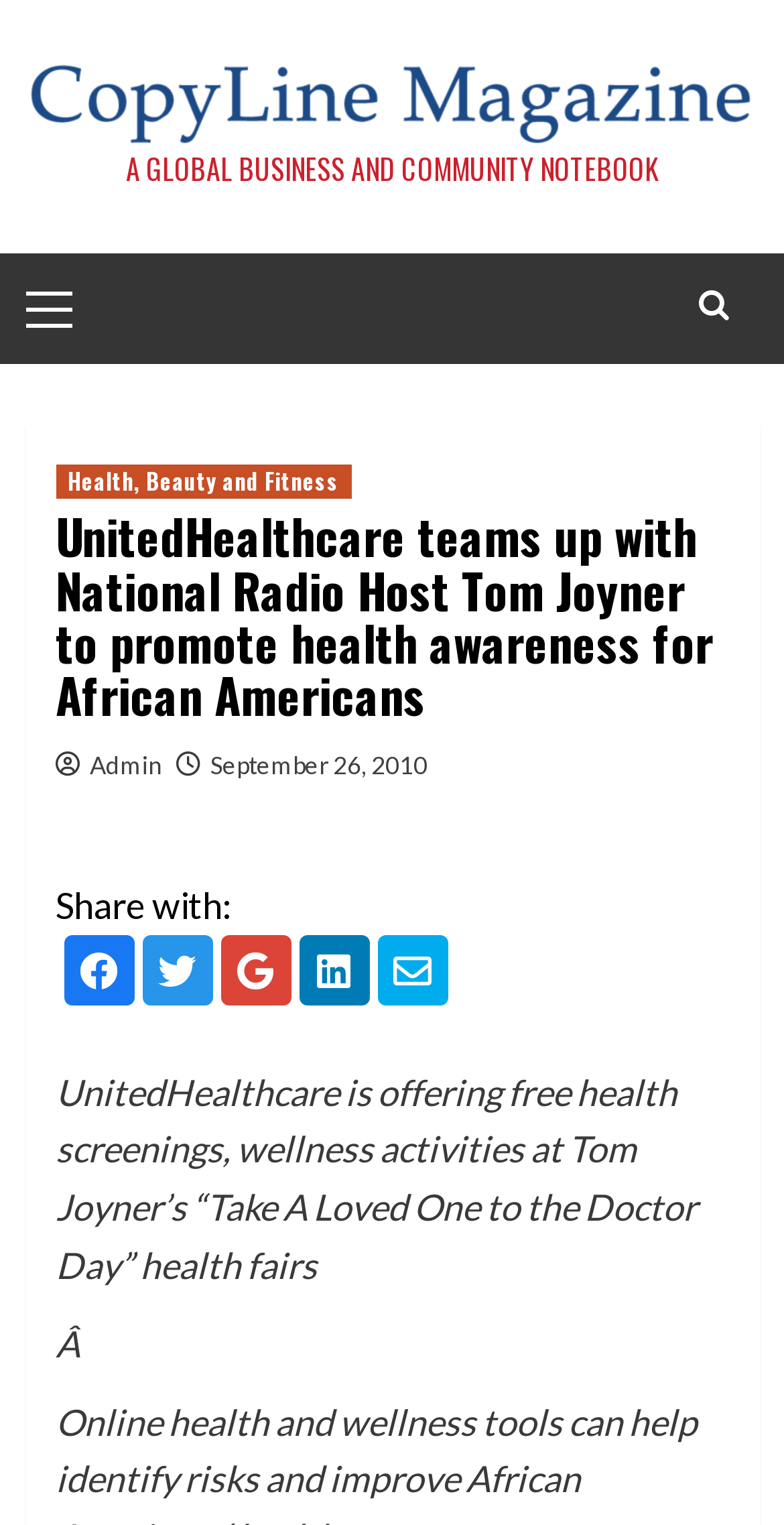Please mark the bounding box coordinates of the area that should be clicked to carry out the instruction: "Click on the link 'Health, Beauty and Fitness'".

[0.071, 0.305, 0.447, 0.327]